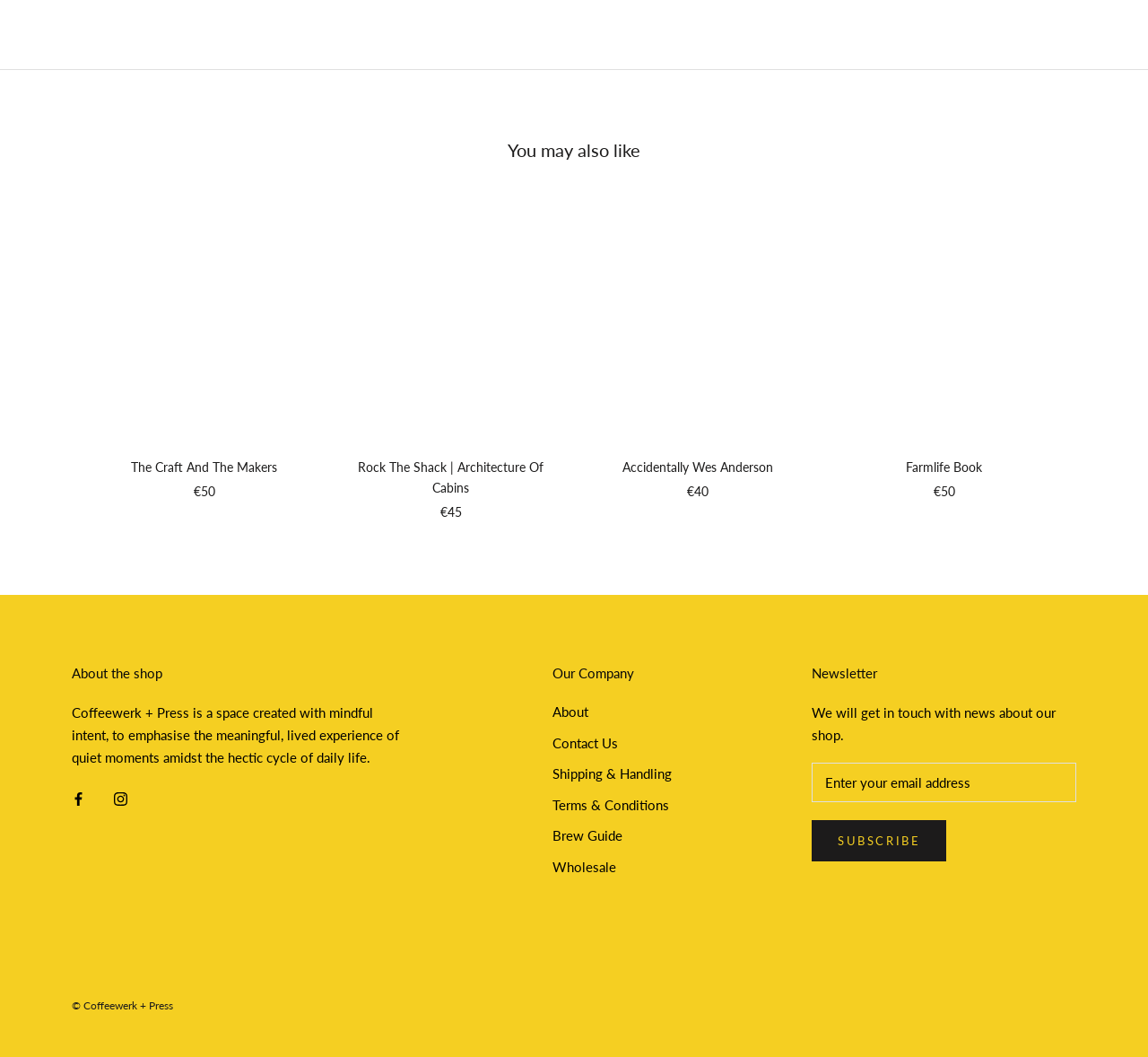Locate the bounding box of the UI element with the following description: "Wholesale".

[0.481, 0.811, 0.585, 0.83]